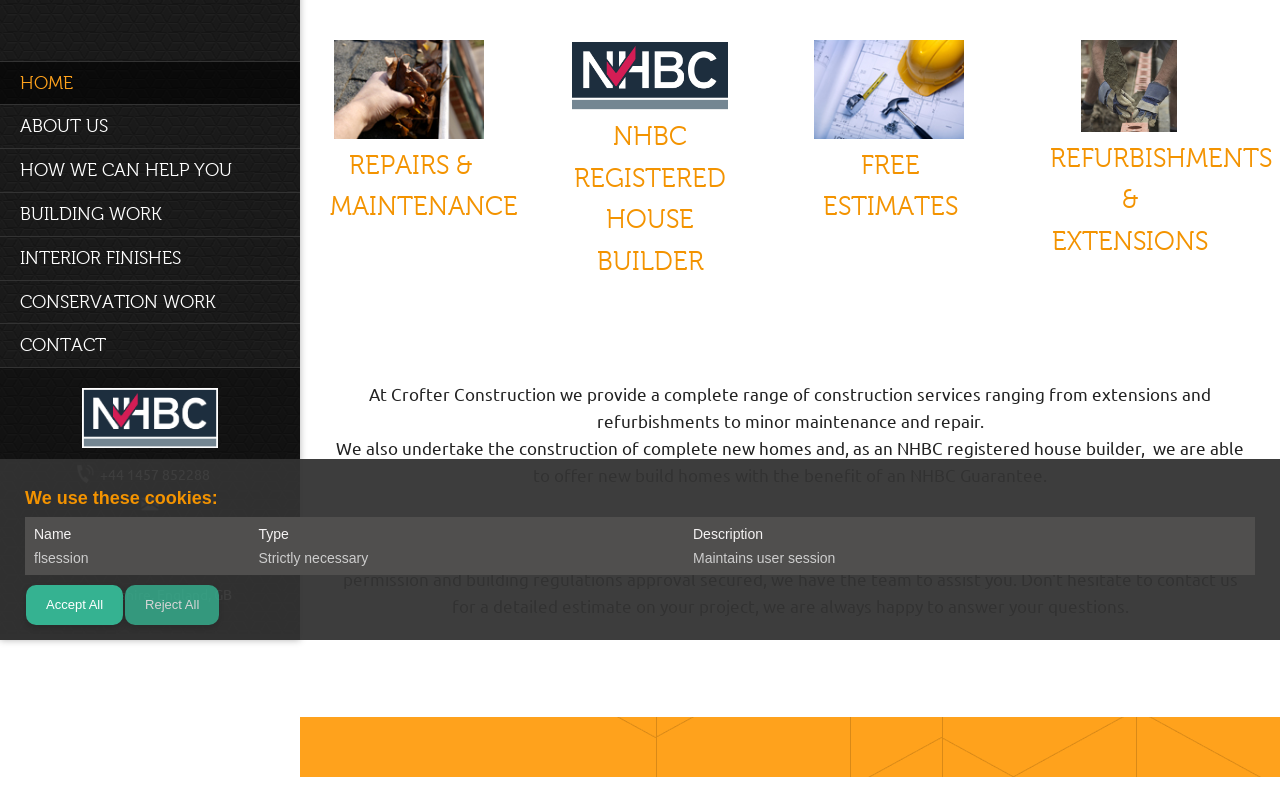Find and provide the bounding box coordinates for the UI element described here: "HOW WE CAN HELP YOU". The coordinates should be given as four float numbers between 0 and 1: [left, top, right, bottom].

[0.0, 0.185, 0.234, 0.239]